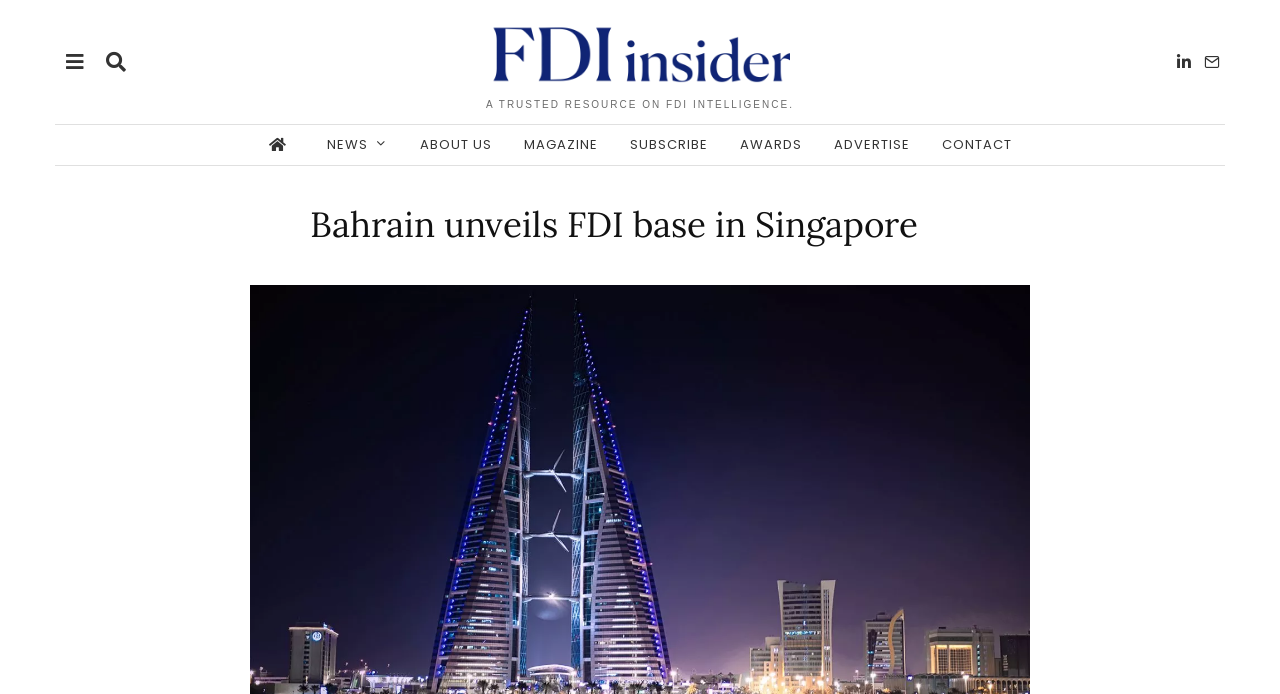Given the element description About us, specify the bounding box coordinates of the corresponding UI element in the format (top-left x, top-left y, bottom-right x, bottom-right y). All values must be between 0 and 1.

[0.317, 0.18, 0.395, 0.238]